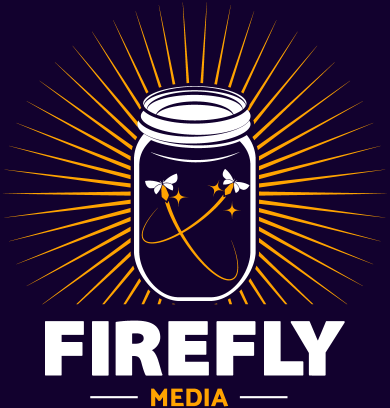What is the font size of 'MEDIA' compared to 'FIREFLY'?
Could you answer the question in a detailed manner, providing as much information as possible?

The caption states that the name 'FIREFLY' is in bold and large font, contrasted by the word 'MEDIA', which is smaller, presenting a professional yet playful identity.